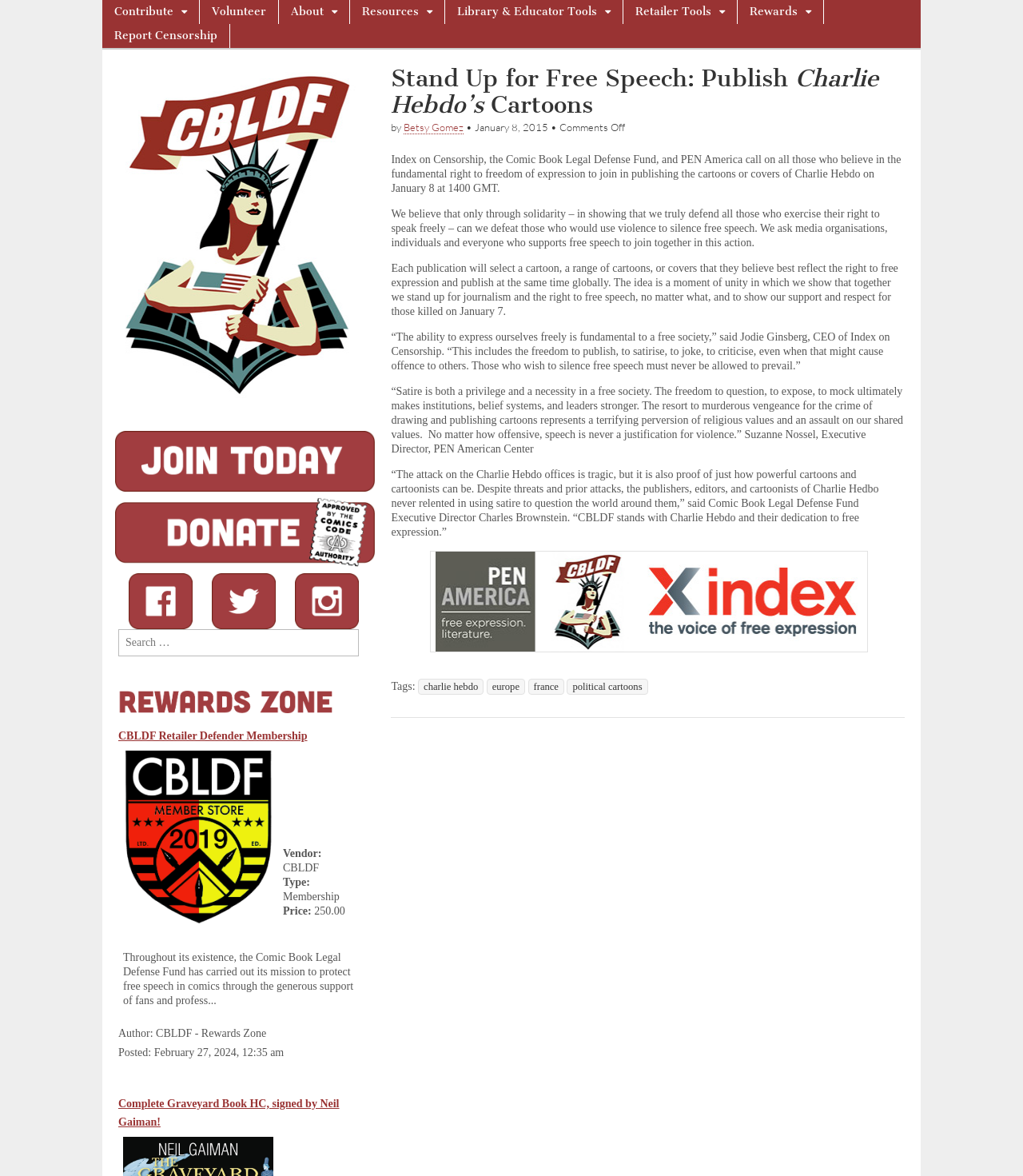How many images are in the footer section?
Utilize the image to construct a detailed and well-explained answer.

I counted the images in the footer section, which are the 'revised-logos' image, the 'logo' image, and three other images. There are 5 images in total.